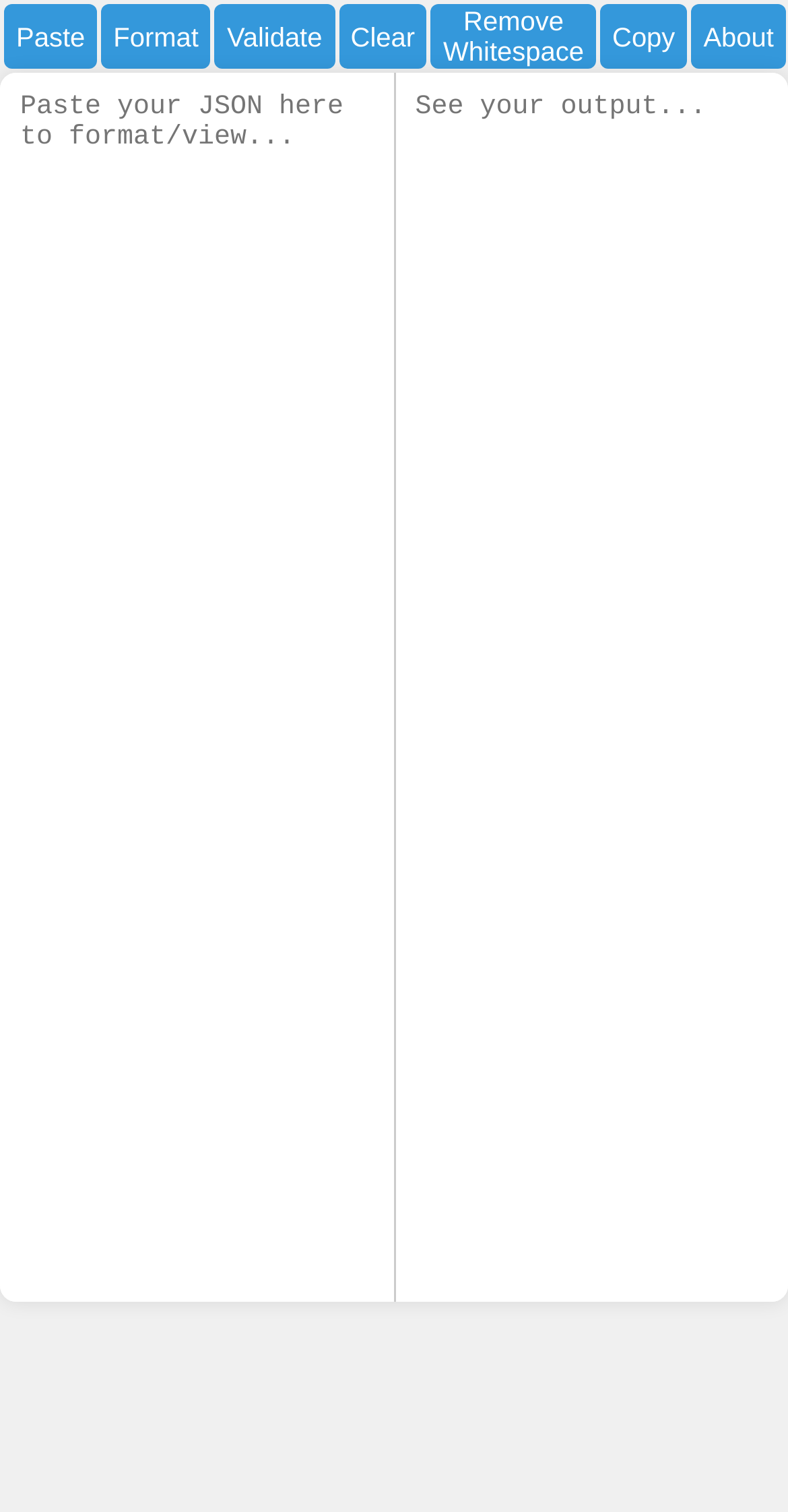Determine the bounding box coordinates for the element that should be clicked to follow this instruction: "validate json data". The coordinates should be given as four float numbers between 0 and 1, in the format [left, top, right, bottom].

[0.273, 0.003, 0.424, 0.045]